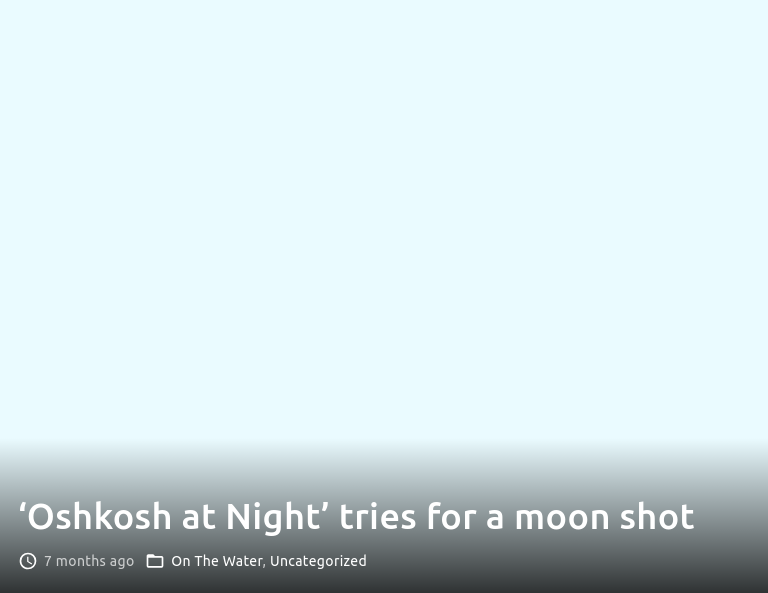What recreational activity is shown in the image?
Based on the screenshot, provide your answer in one word or phrase.

Kayaking